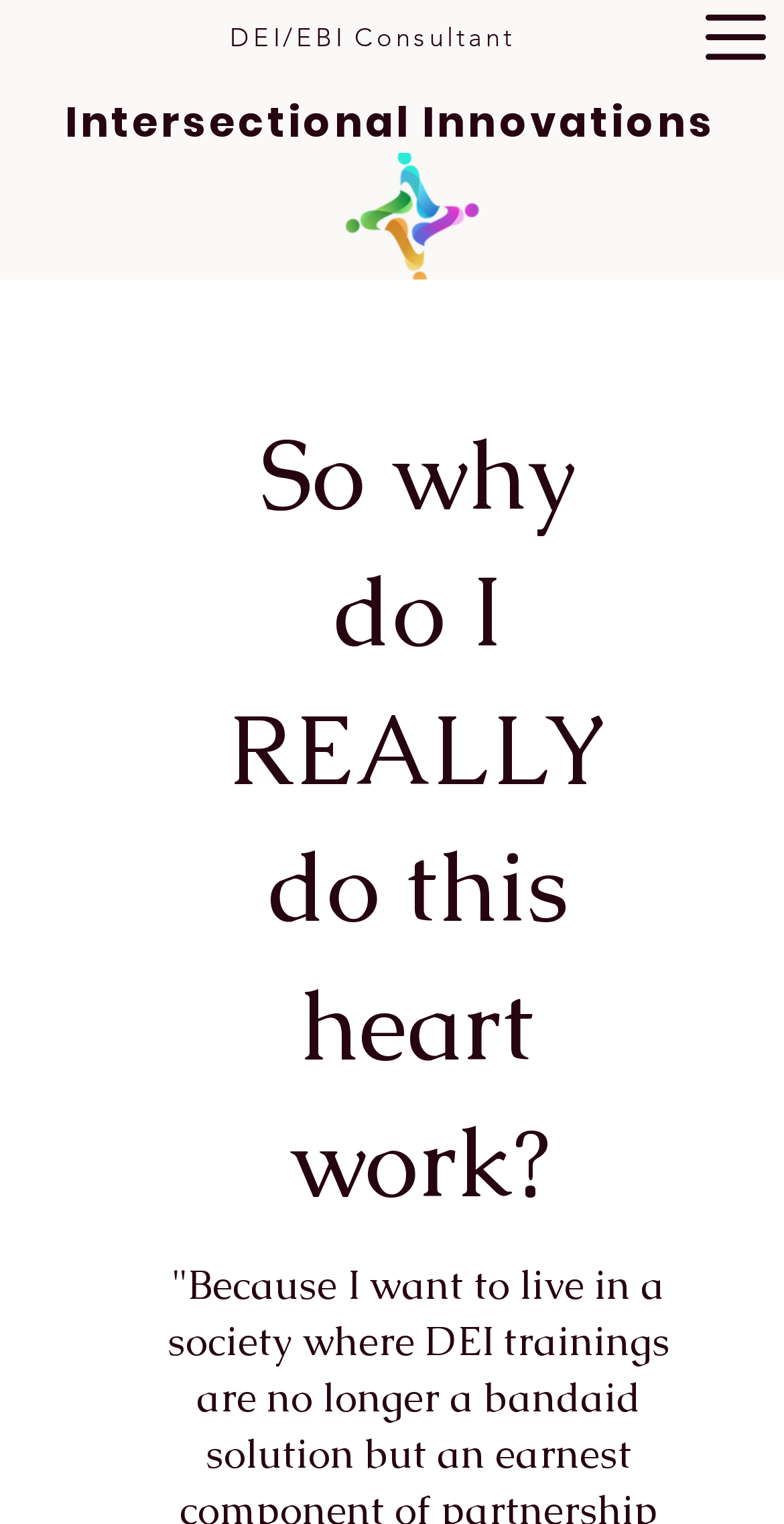Give the bounding box coordinates for the element described by: "DEI/EBI Consultant".

[0.293, 0.014, 0.657, 0.034]